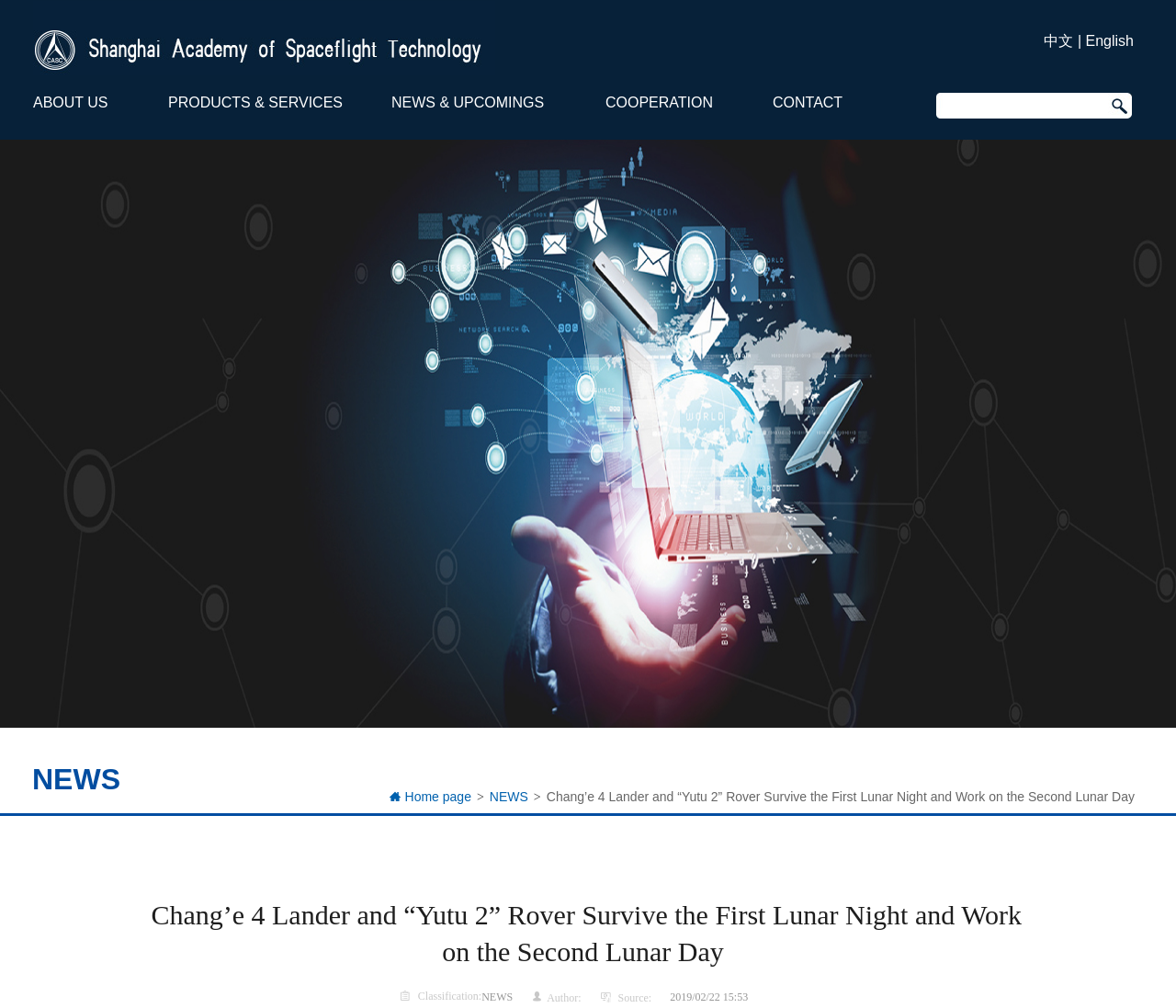What is the language of the webpage?
Give a comprehensive and detailed explanation for the question.

The language of the webpage is English because the link 'English' is highlighted, and the text 'CHINASE | ENGLISH' suggests that the webpage has a language switch feature.